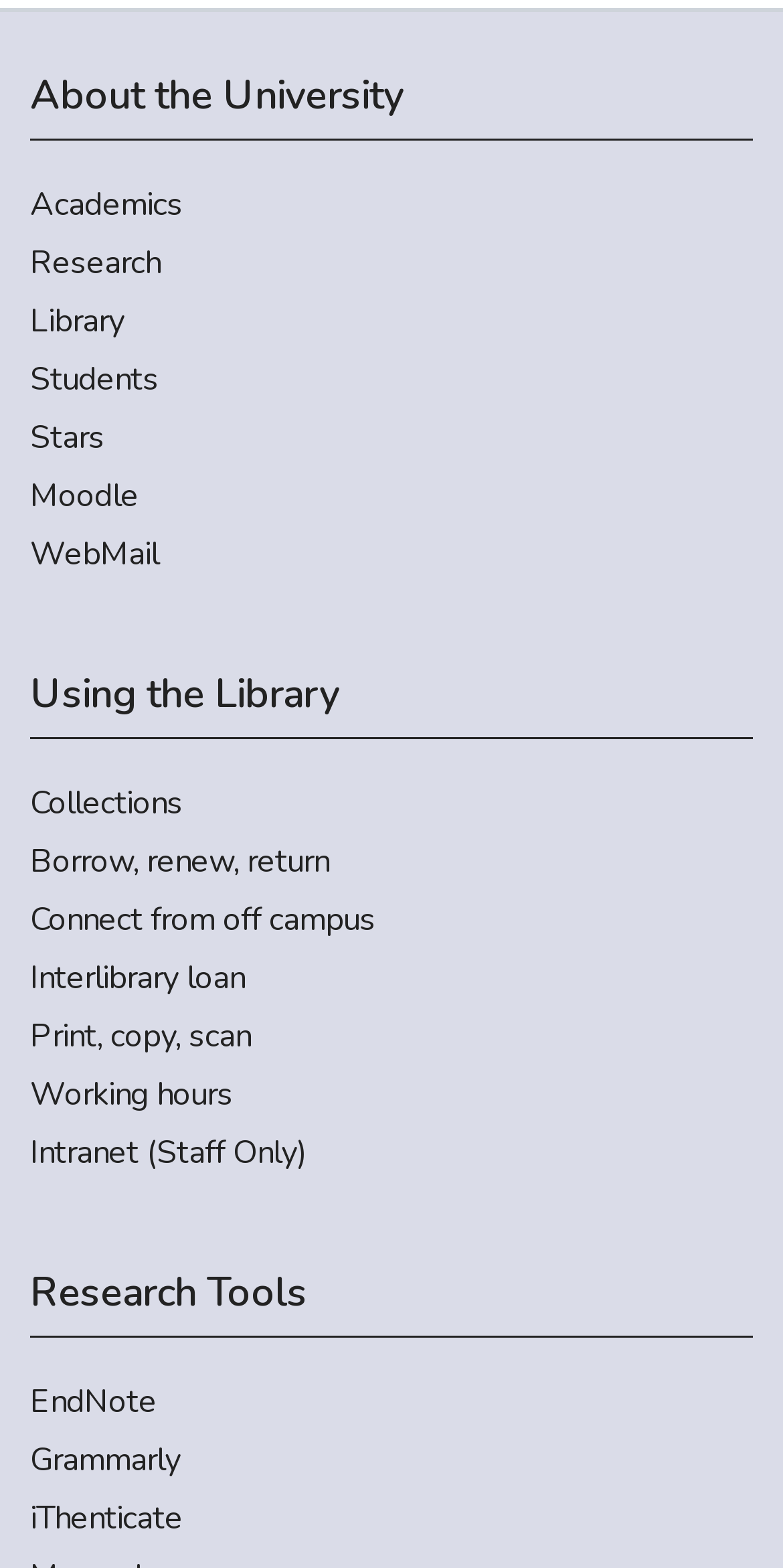Identify the bounding box of the HTML element described here: "Students". Provide the coordinates as four float numbers between 0 and 1: [left, top, right, bottom].

[0.038, 0.227, 0.962, 0.257]